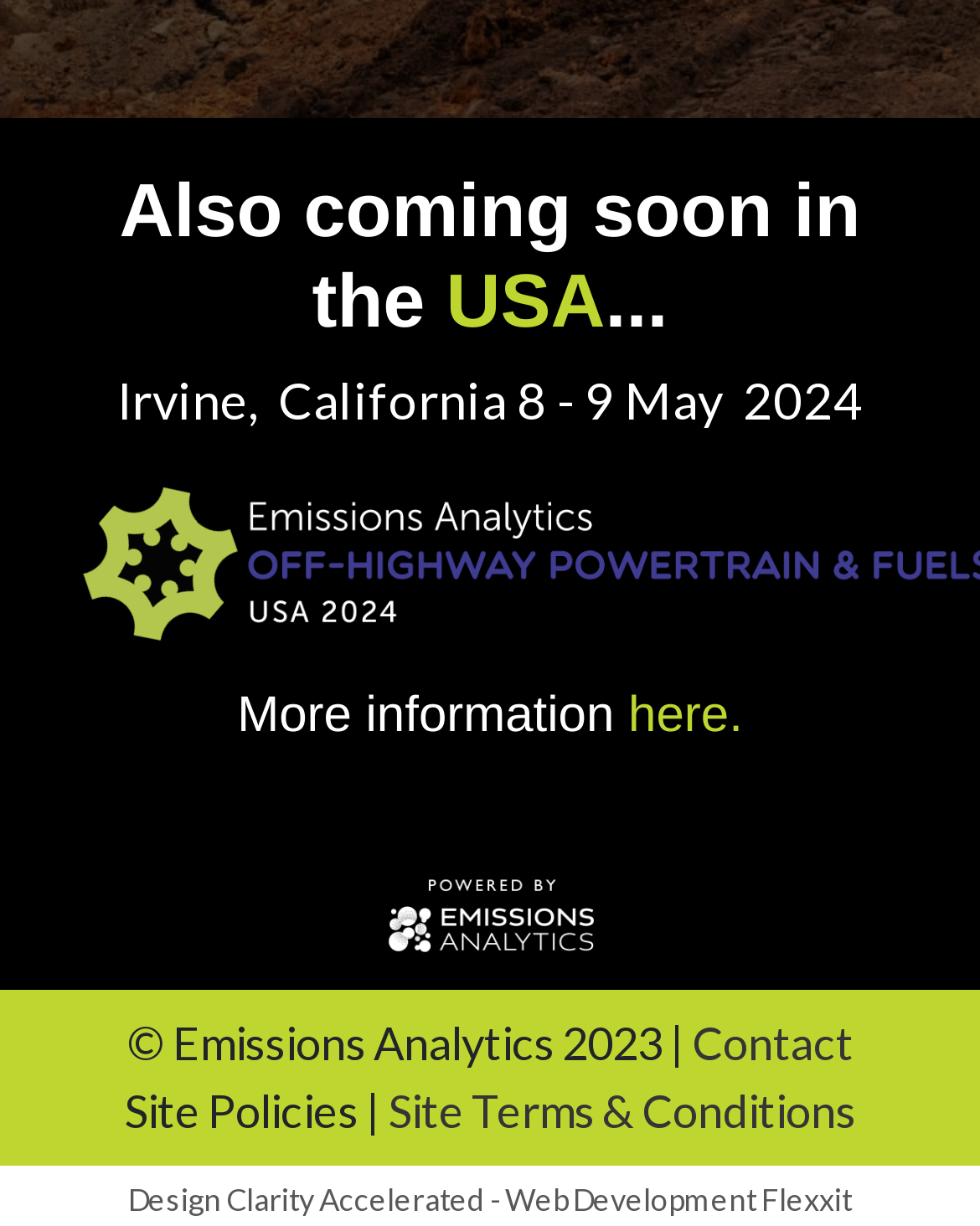Please provide a brief answer to the question using only one word or phrase: 
What is the location of the event?

Irvine, California